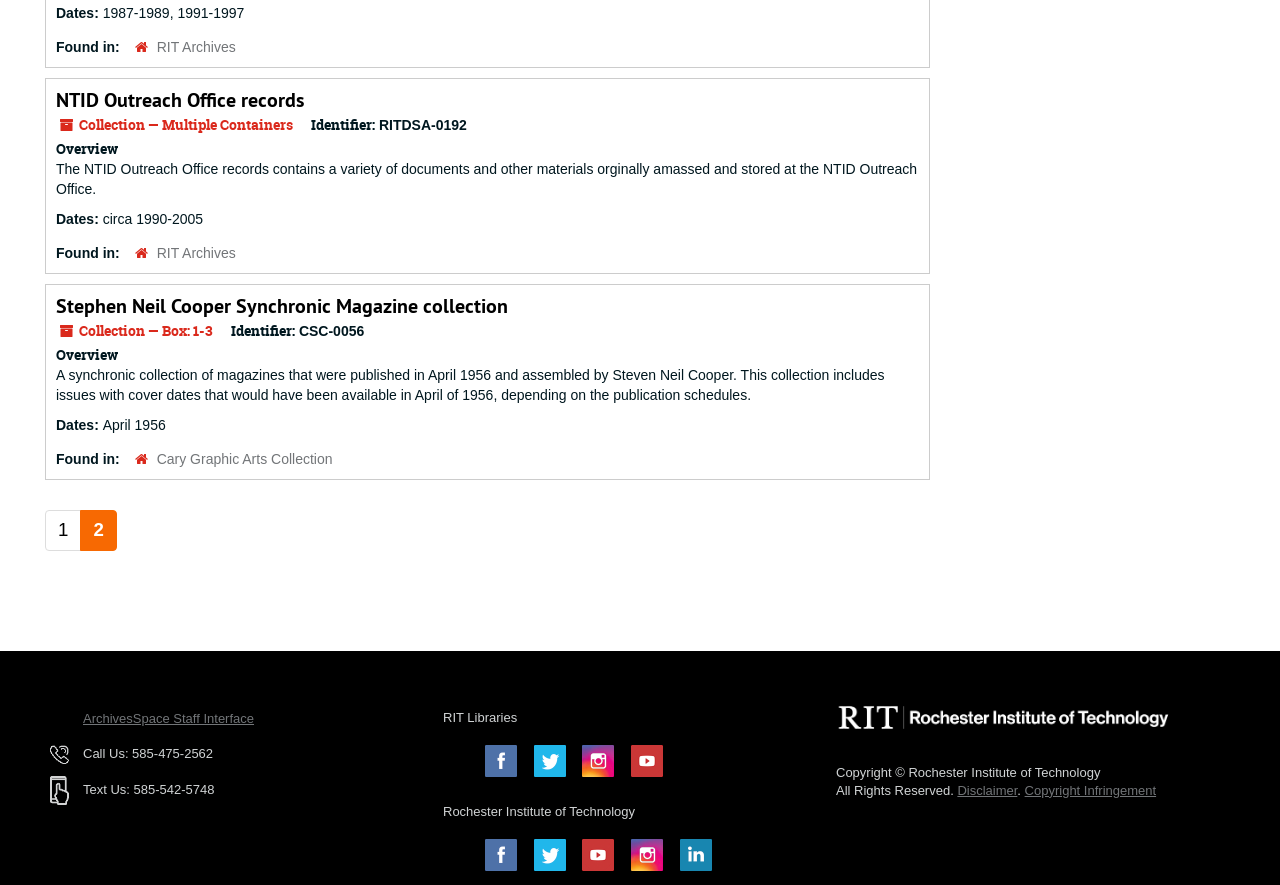Determine the bounding box coordinates for the area that needs to be clicked to fulfill this task: "Visit Cary Graphic Arts Collection". The coordinates must be given as four float numbers between 0 and 1, i.e., [left, top, right, bottom].

[0.122, 0.51, 0.26, 0.528]